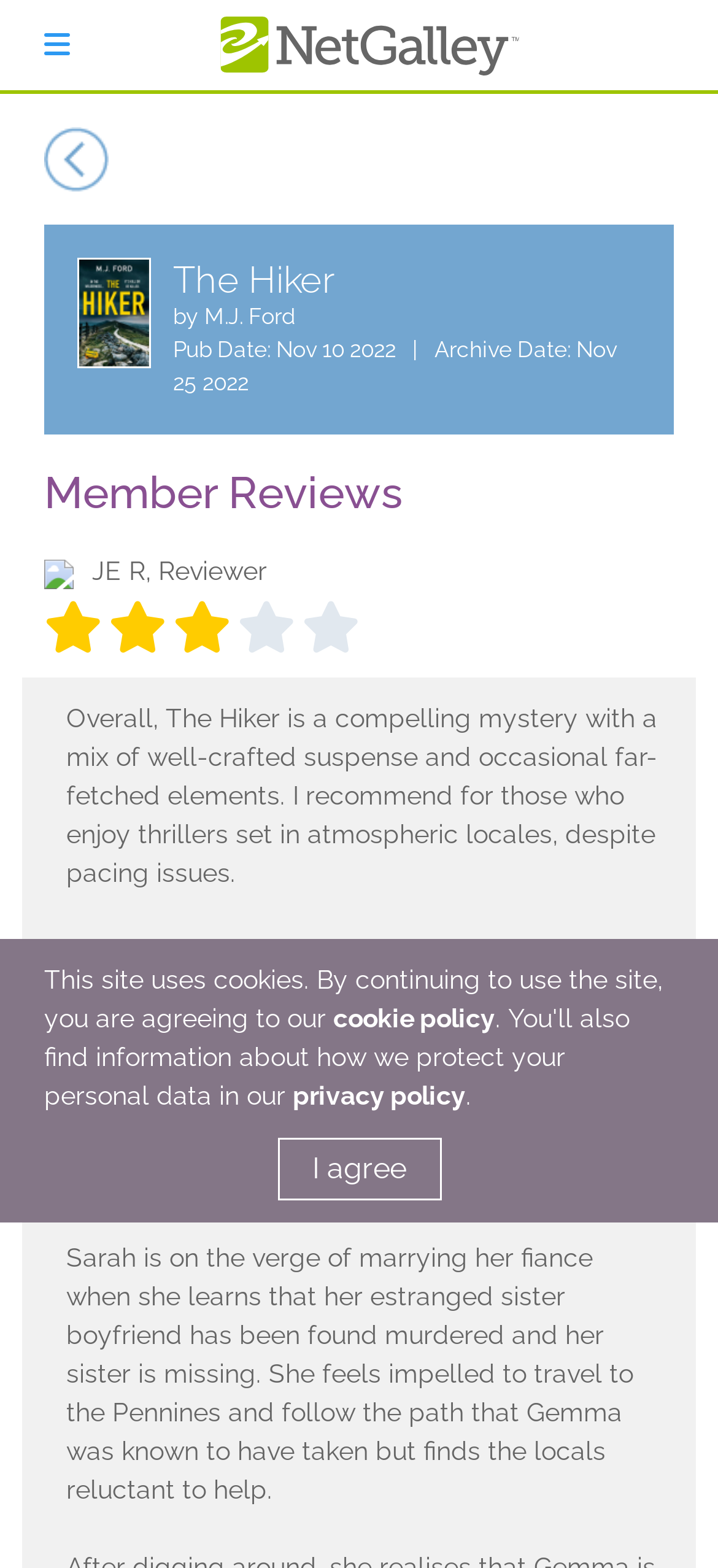Determine the bounding box for the described HTML element: "parent_node: The Hiker". Ensure the coordinates are four float numbers between 0 and 1 in the format [left, top, right, bottom].

[0.062, 0.081, 0.938, 0.143]